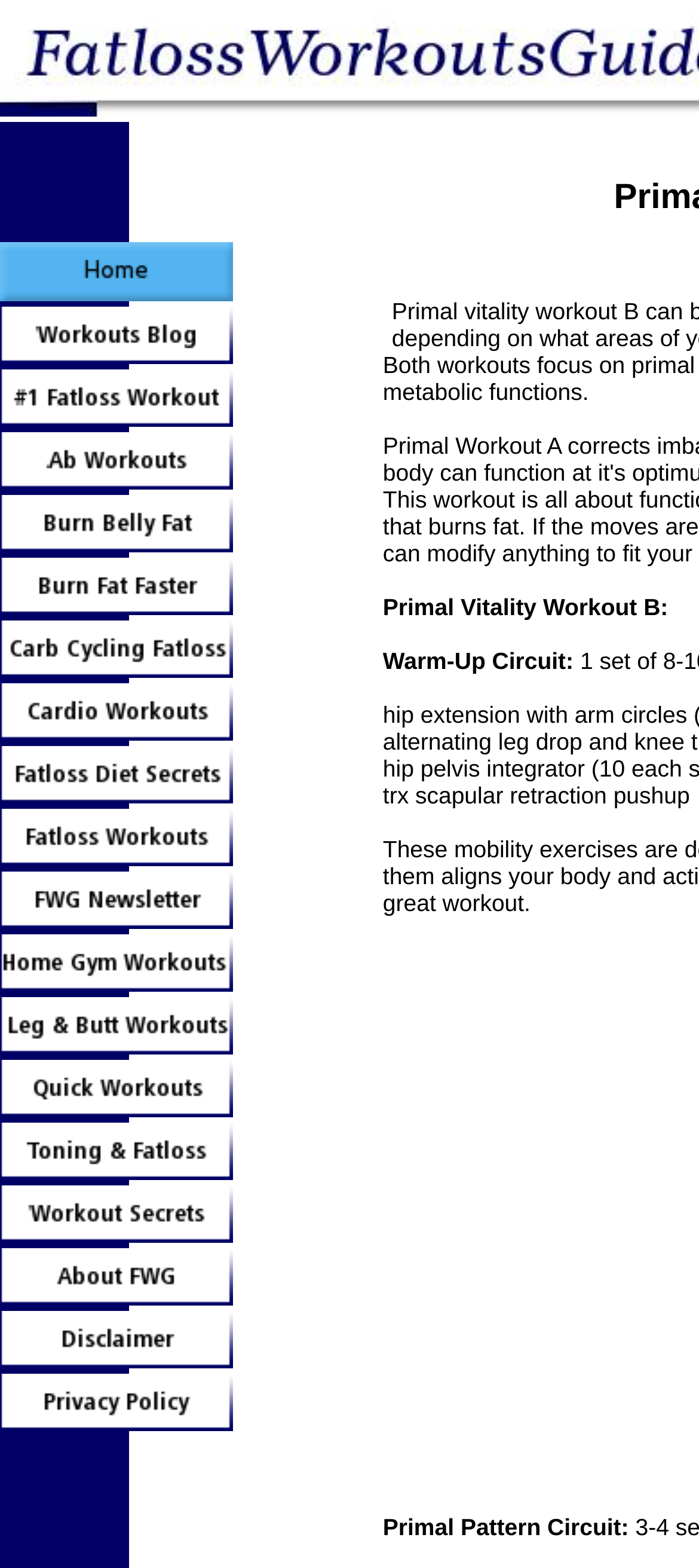Please determine the bounding box coordinates of the element's region to click in order to carry out the following instruction: "Go to Disclaimer". The coordinates should be four float numbers between 0 and 1, i.e., [left, top, right, bottom].

[0.0, 0.859, 0.333, 0.876]